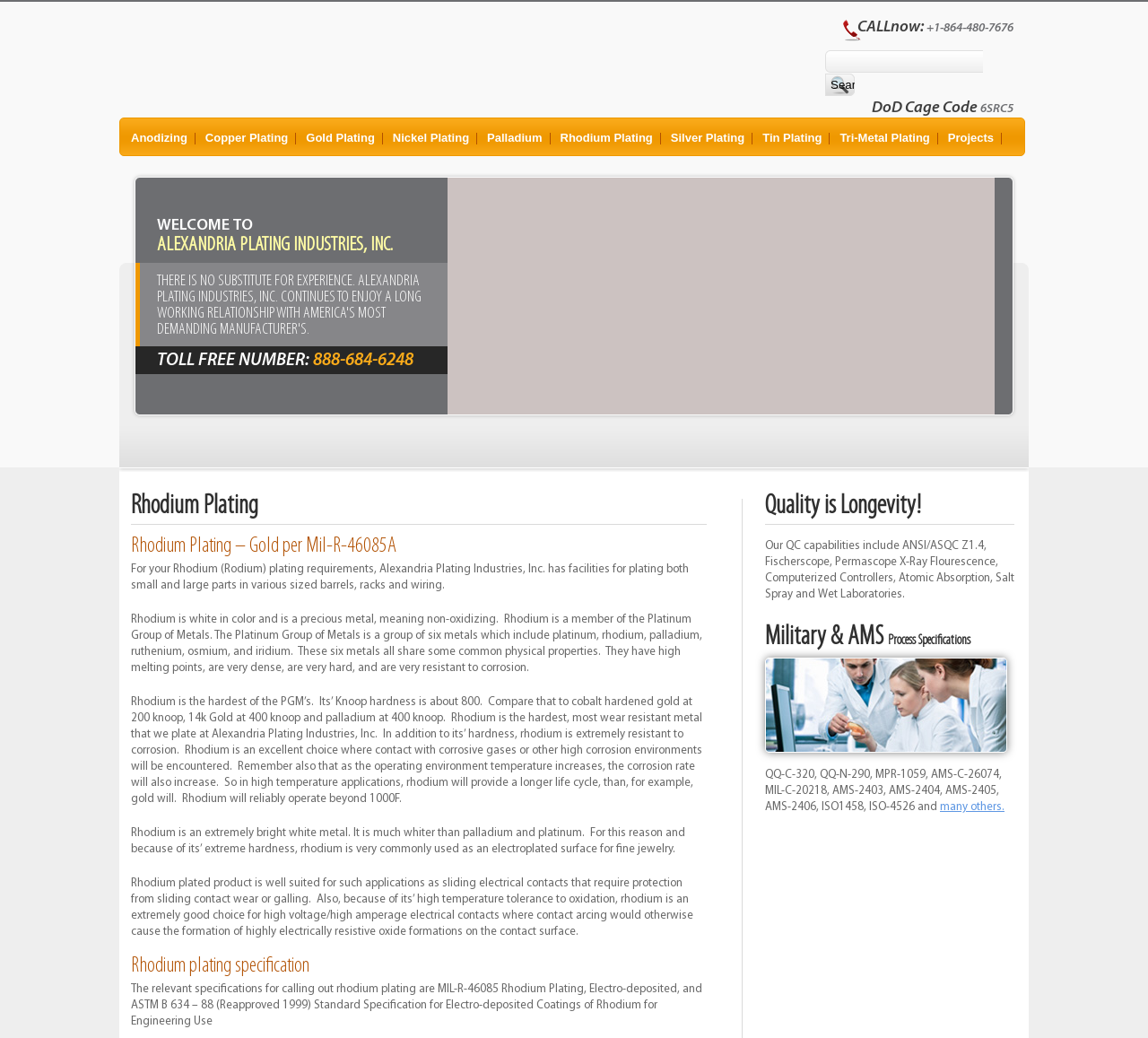Pinpoint the bounding box coordinates of the clickable element to carry out the following instruction: "Learn about why we are more prone to infections in winter."

None